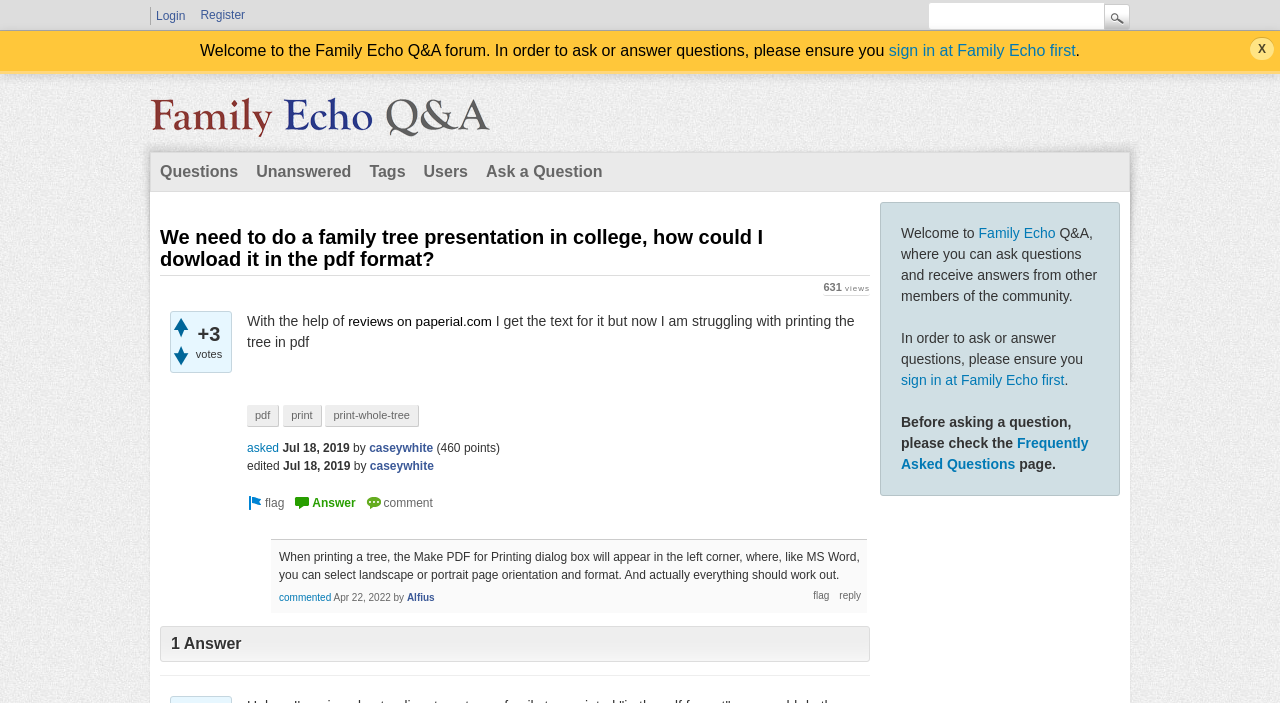Please identify the bounding box coordinates of the region to click in order to complete the task: "Explore the 'Gaming' category". The coordinates must be four float numbers between 0 and 1, specified as [left, top, right, bottom].

None